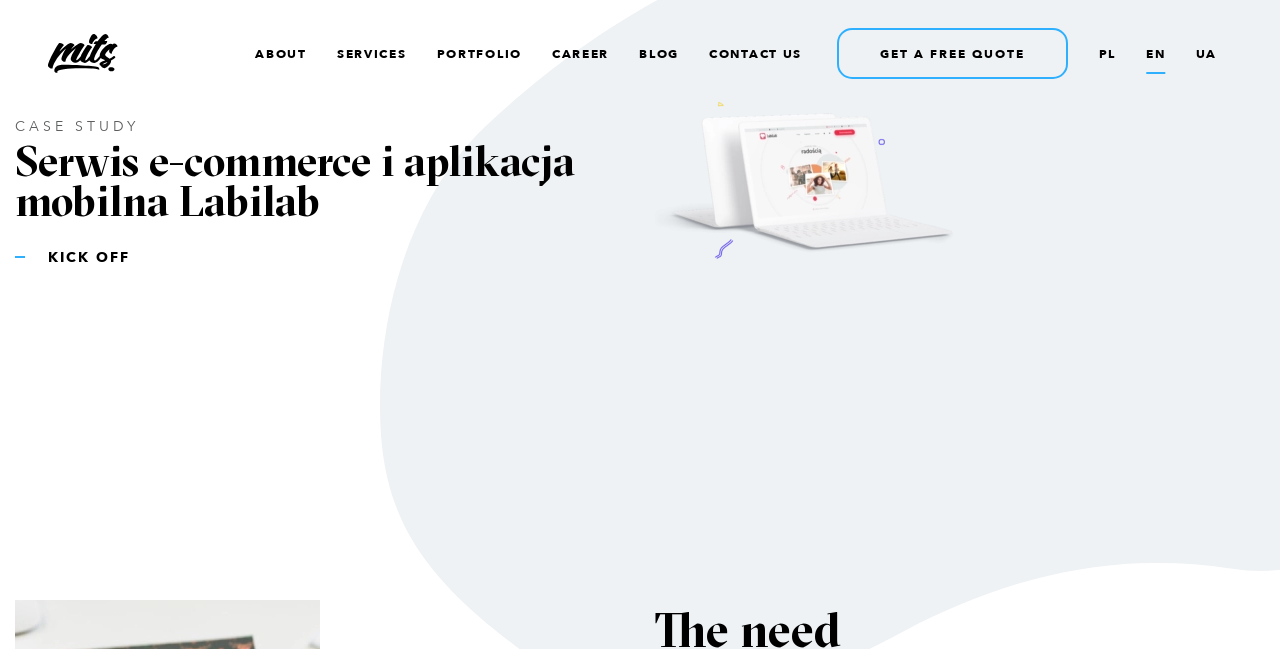Determine the bounding box coordinates of the region that needs to be clicked to achieve the task: "Get a free quote".

[0.654, 0.043, 0.834, 0.122]